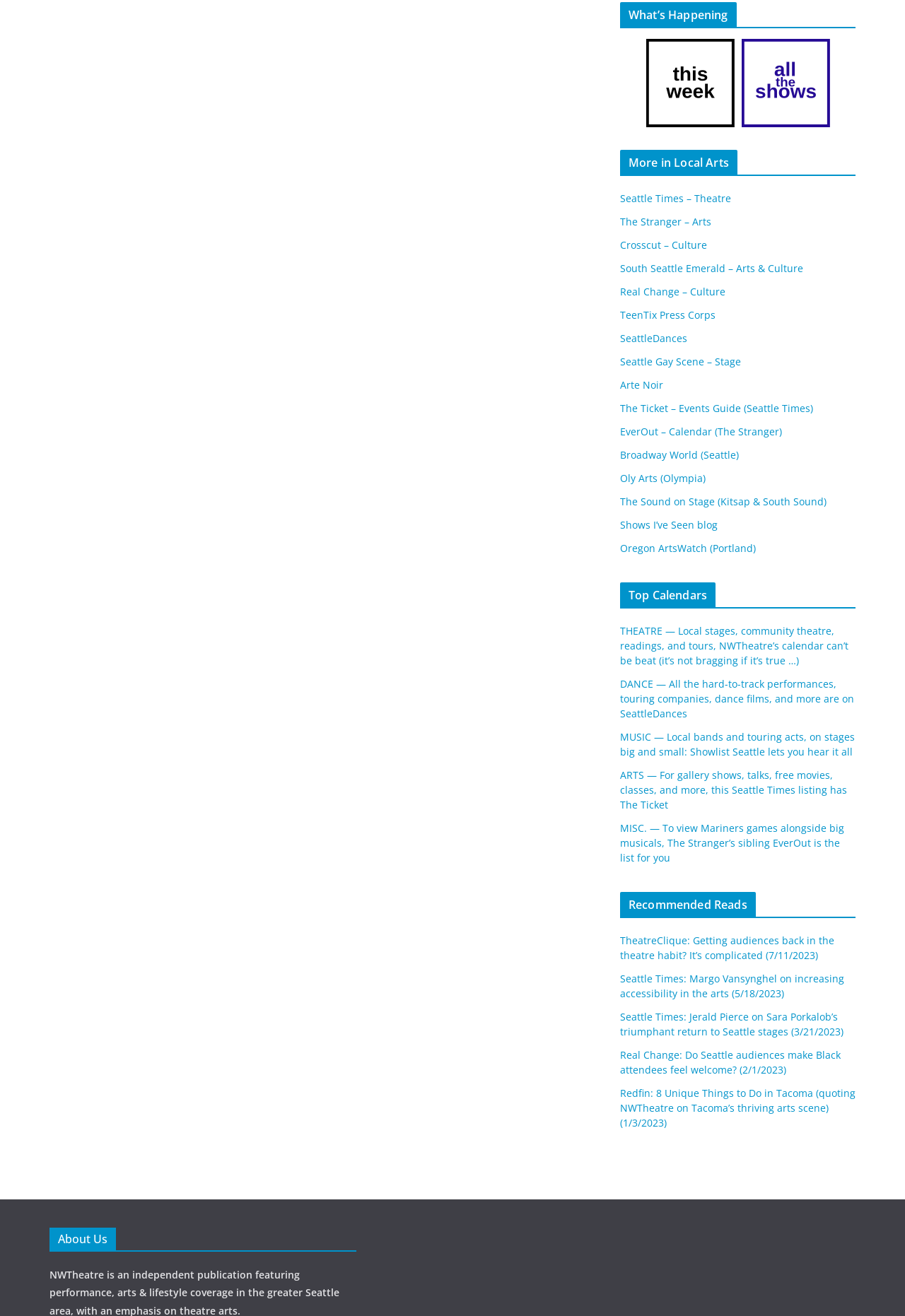Determine the bounding box coordinates of the region I should click to achieve the following instruction: "View previous message". Ensure the bounding box coordinates are four float numbers between 0 and 1, i.e., [left, top, right, bottom].

None